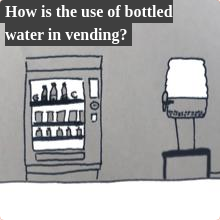Provide a brief response to the question below using a single word or phrase: 
What is the purpose of the question accompanying the image?

invite discussion